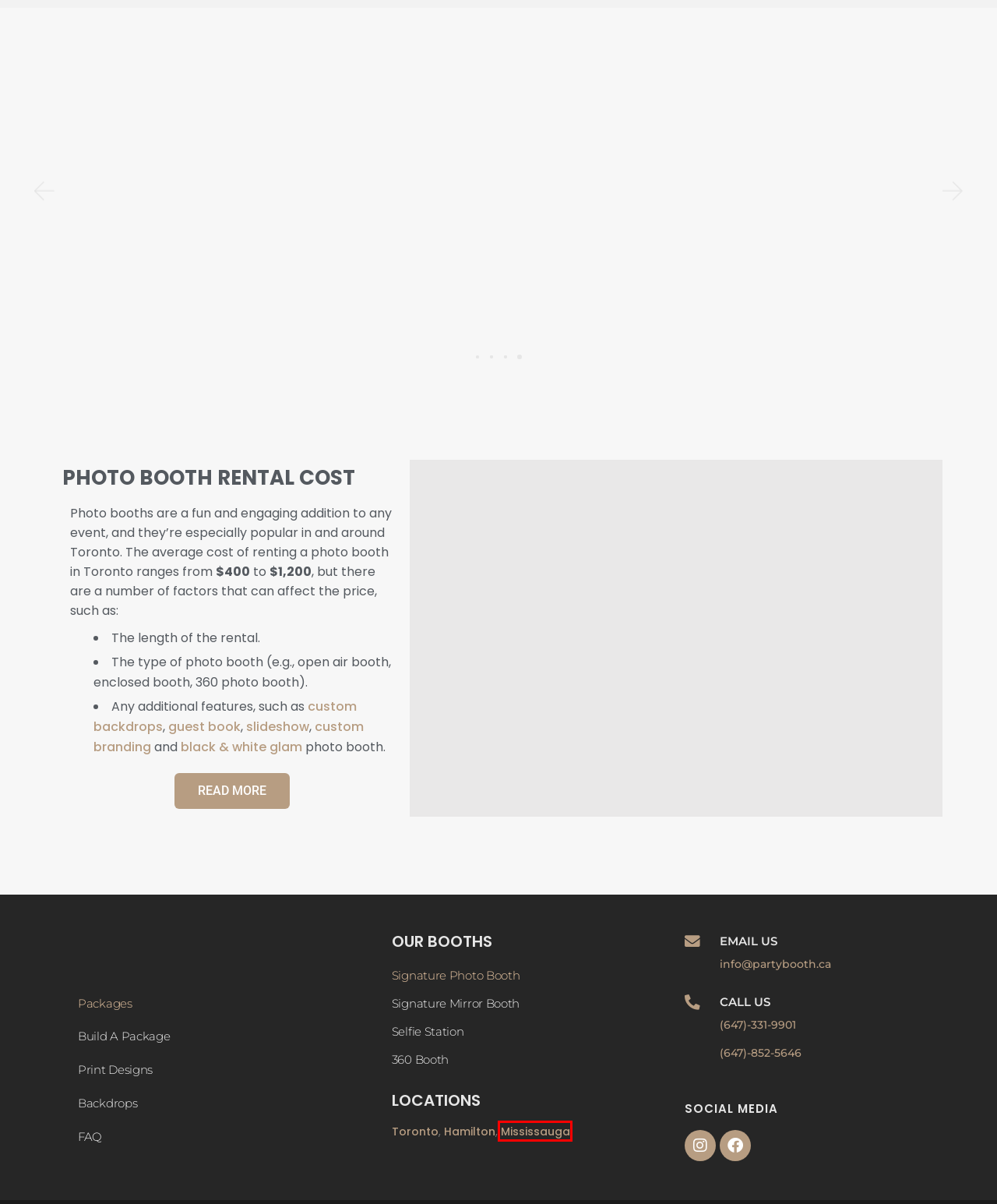You are given a screenshot of a webpage within which there is a red rectangle bounding box. Please choose the best webpage description that matches the new webpage after clicking the selected element in the bounding box. Here are the options:
A. Photo Booth Rental Packages - Party Booth
B. Build Package - Party Booth
C. Mississauga Photo Booth Rental | Party Booth
D. 360 photo booth rental | Party Booth
E. Toronto Photo Booth & 360 Booth Rental | Party Booth
F. FAQ - Party Booth
G. Photo Booth & 360 Photo Booth Add-Ons | Party Booth
H. how much is a photo booth rental in 2024? - Party Booth

C